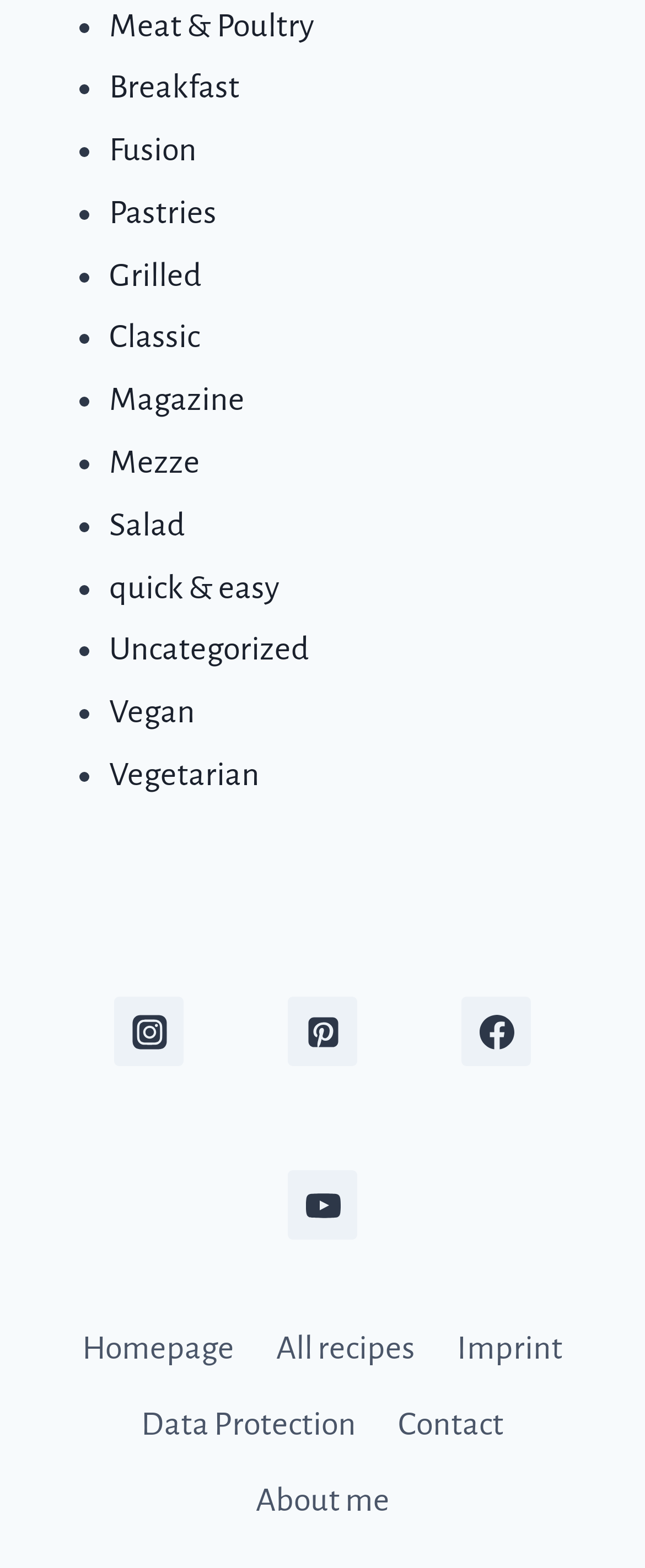Could you specify the bounding box coordinates for the clickable section to complete the following instruction: "Click the 'Go to last slide' button"?

[0.115, 0.554, 0.223, 0.62]